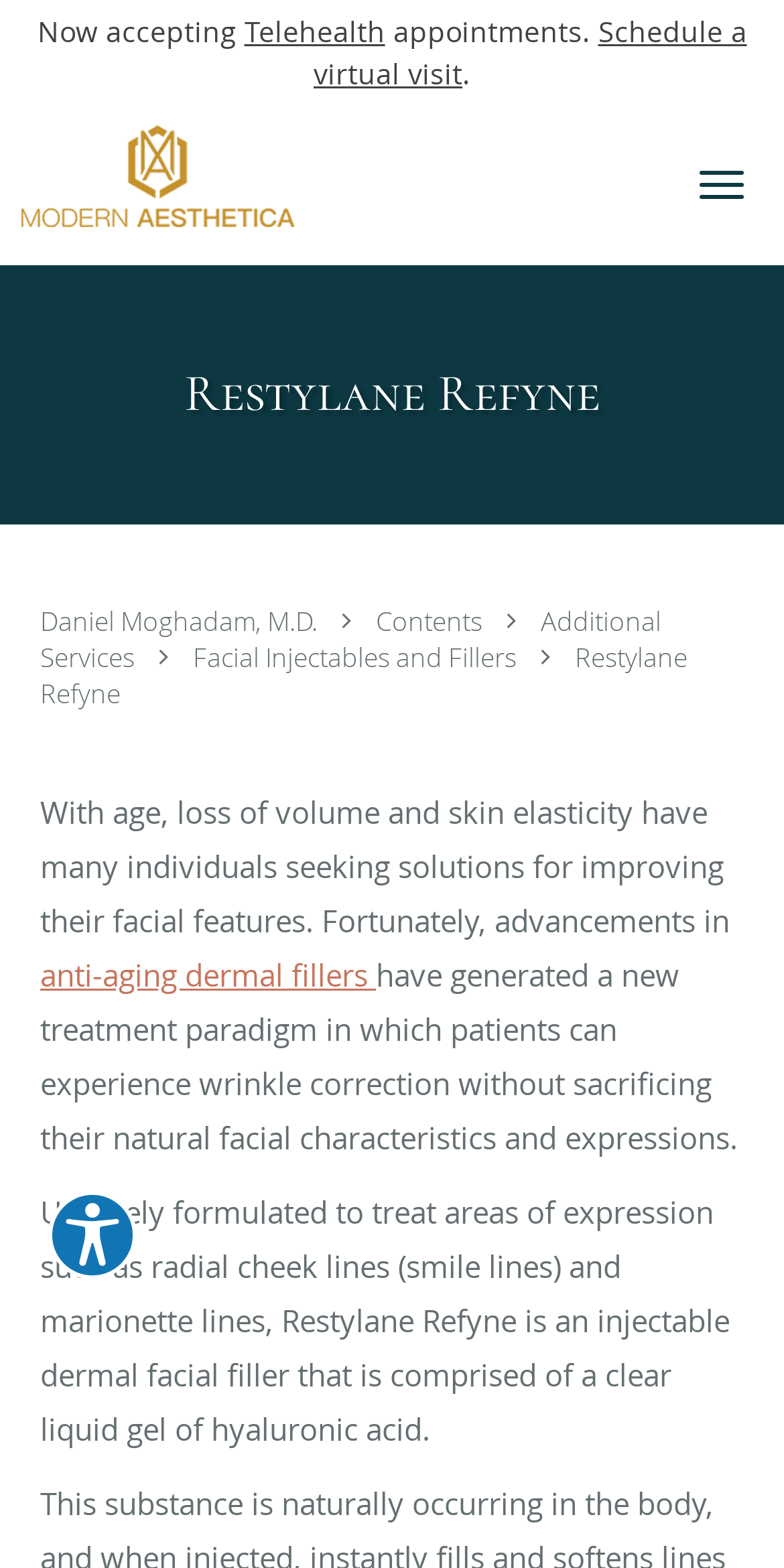Write an extensive caption that covers every aspect of the webpage.

This webpage is about Modern Aesthetica, a trusted aesthetics and wellness center serving Santa Monica, CA. At the top, there is a notification that they are now accepting telehealth appointments, with a link to schedule a virtual visit. 

On the top right, there is a button to toggle navigation. Below this, there is a layout table that spans the entire width of the page. On the left side of this table, there is a practice logo, which is an image. 

To the right of the logo, there is a heading that reads "Restylane Refyne", followed by a link to Daniel Moghadam, M.D. and another link to "Contents". There are two buttons, "Additional Services" and "Facial Injectables and Fillers", positioned below these links. 

Further down, there is a link to "Restylane Refyne" again, and a block of text that describes the treatment. This text explains that Restylane Refyne is an injectable dermal facial filler used to treat areas of expression such as radial cheek lines and marionette lines. 

At the bottom of the page, there is a section for accessibility options, with a button to explore these options.